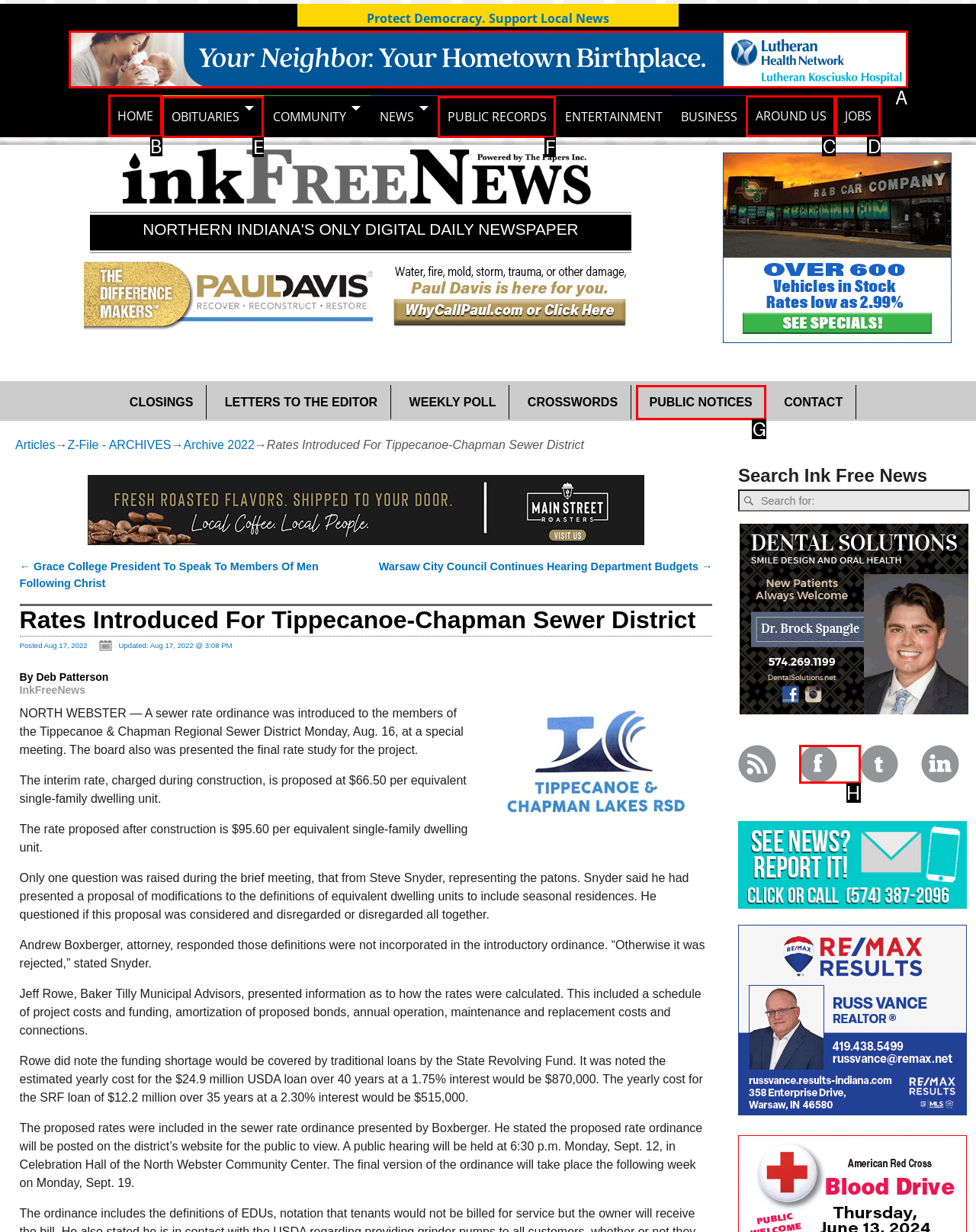Select the correct option from the given choices to perform this task: Click on HOME. Provide the letter of that option.

B